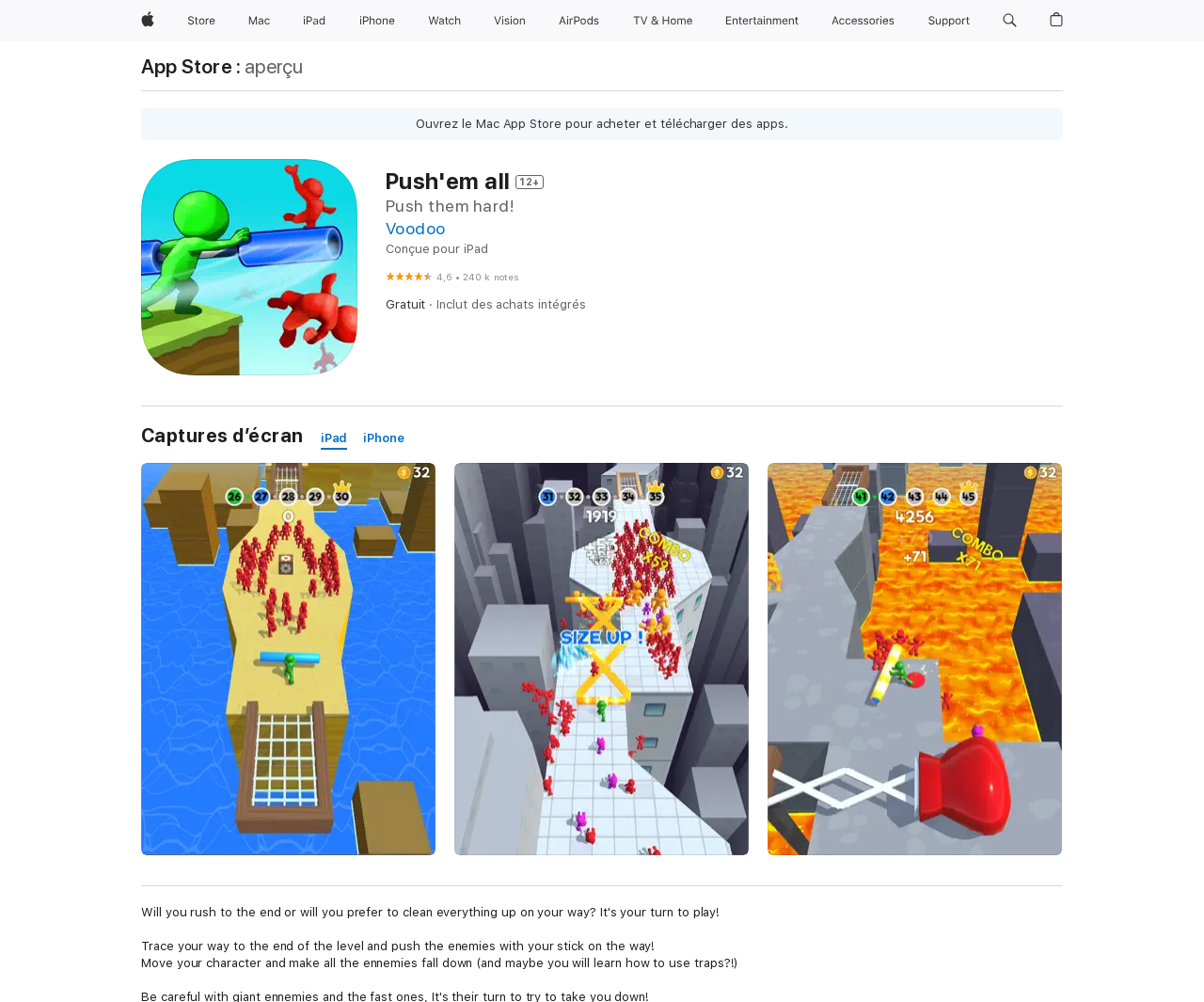Please determine the primary heading and provide its text.

Push'em all 12+